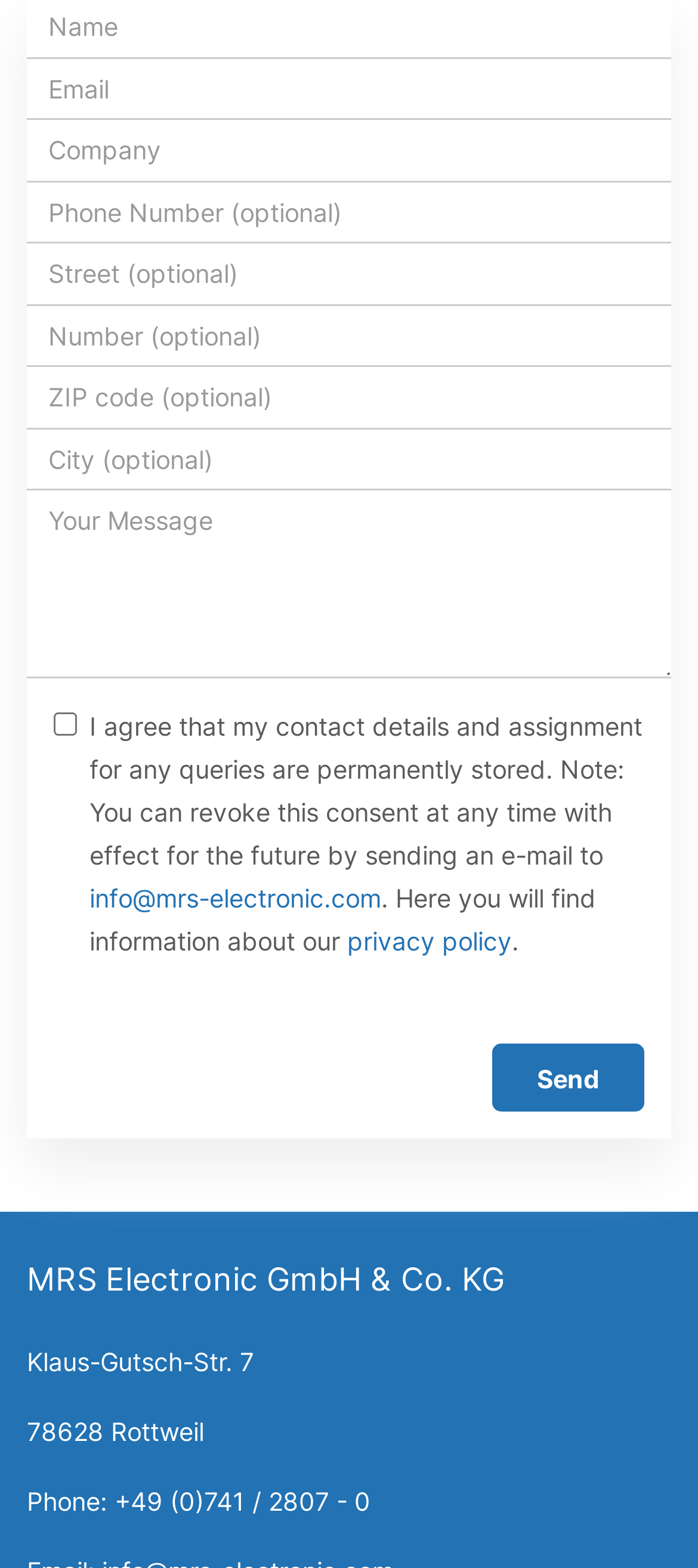Please provide the bounding box coordinates for the UI element as described: "name="tx_powermail_pi1[field][nummer]" placeholder="Number (optional)"". The coordinates must be four floats between 0 and 1, represented as [left, top, right, bottom].

[0.038, 0.122, 0.962, 0.161]